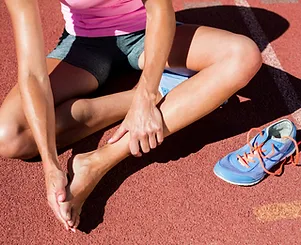Please answer the following question using a single word or phrase: 
Where is the woman seated?

a running track